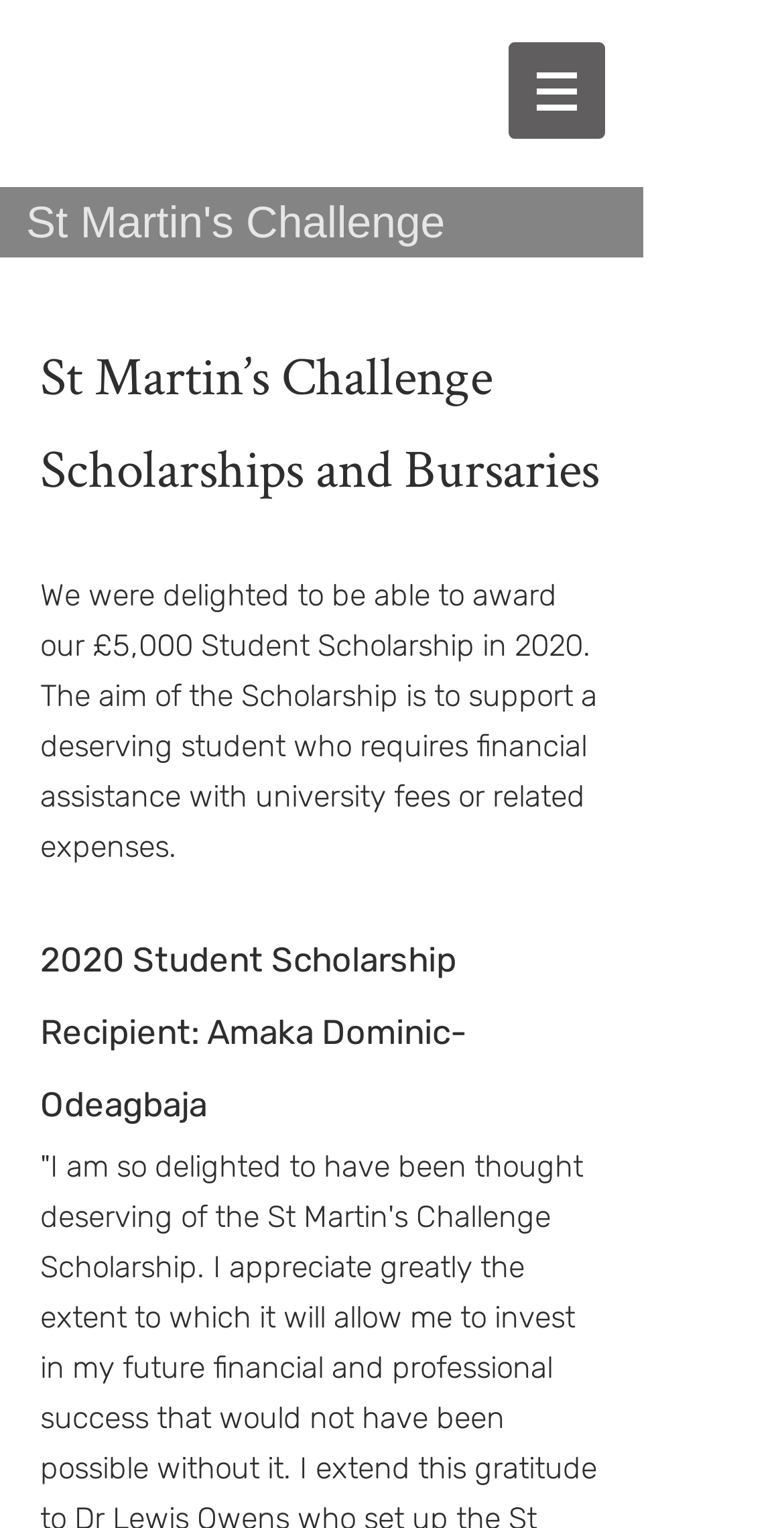What is the name of the scholarship recipient in 2020?
Can you give a detailed and elaborate answer to the question?

I found the answer by looking at the StaticText element with the text '2020 Student Scholarship Recipient: Amaka Dominic-Odeagbaja' which is located at the bottom of the page.